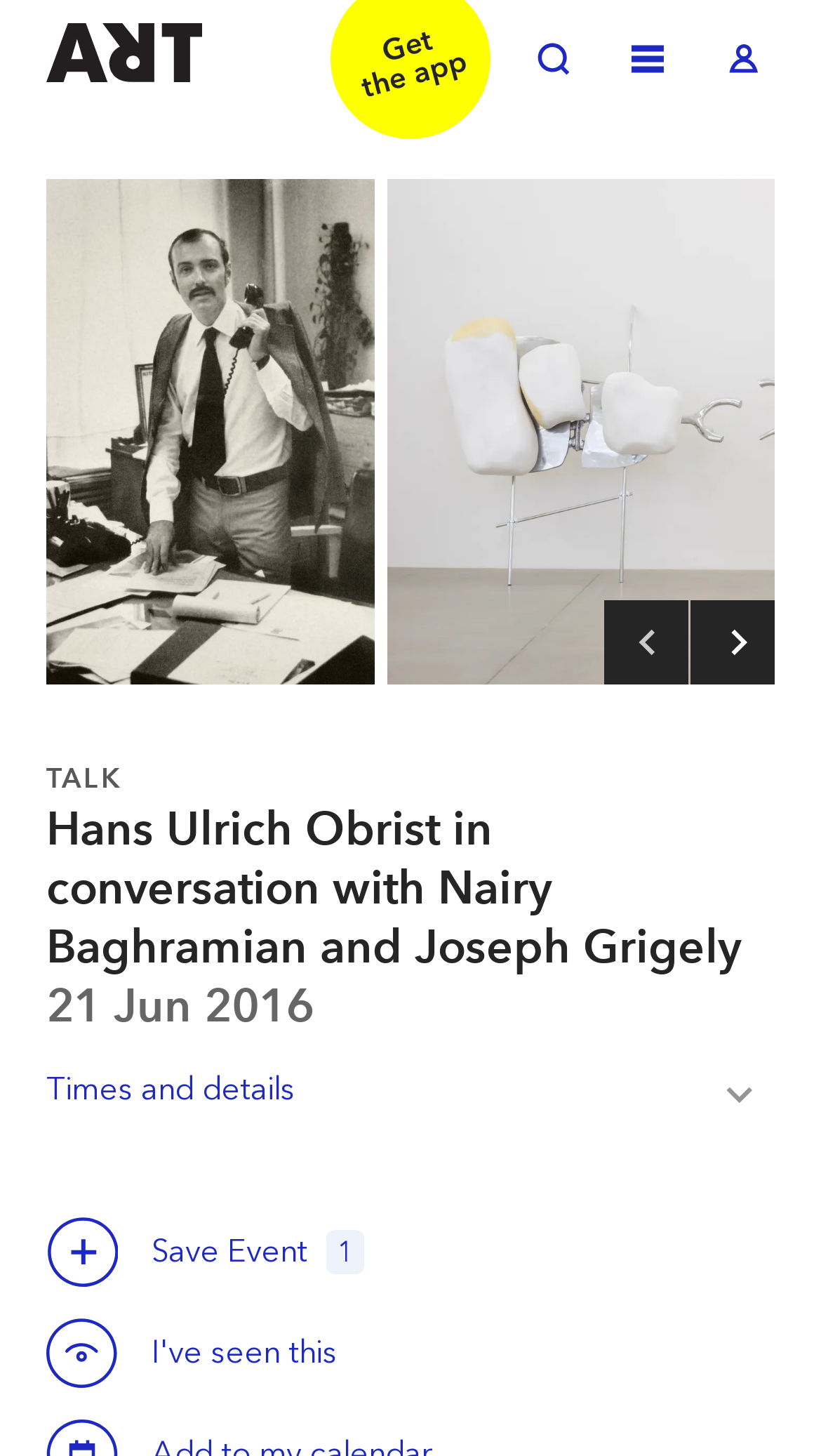What is the type of event described on this webpage?
Based on the visual information, provide a detailed and comprehensive answer.

The webpage has a heading element with the text 'TALK' at coordinates [0.056, 0.524, 0.149, 0.547], indicating that the event described on this webpage is a talk.